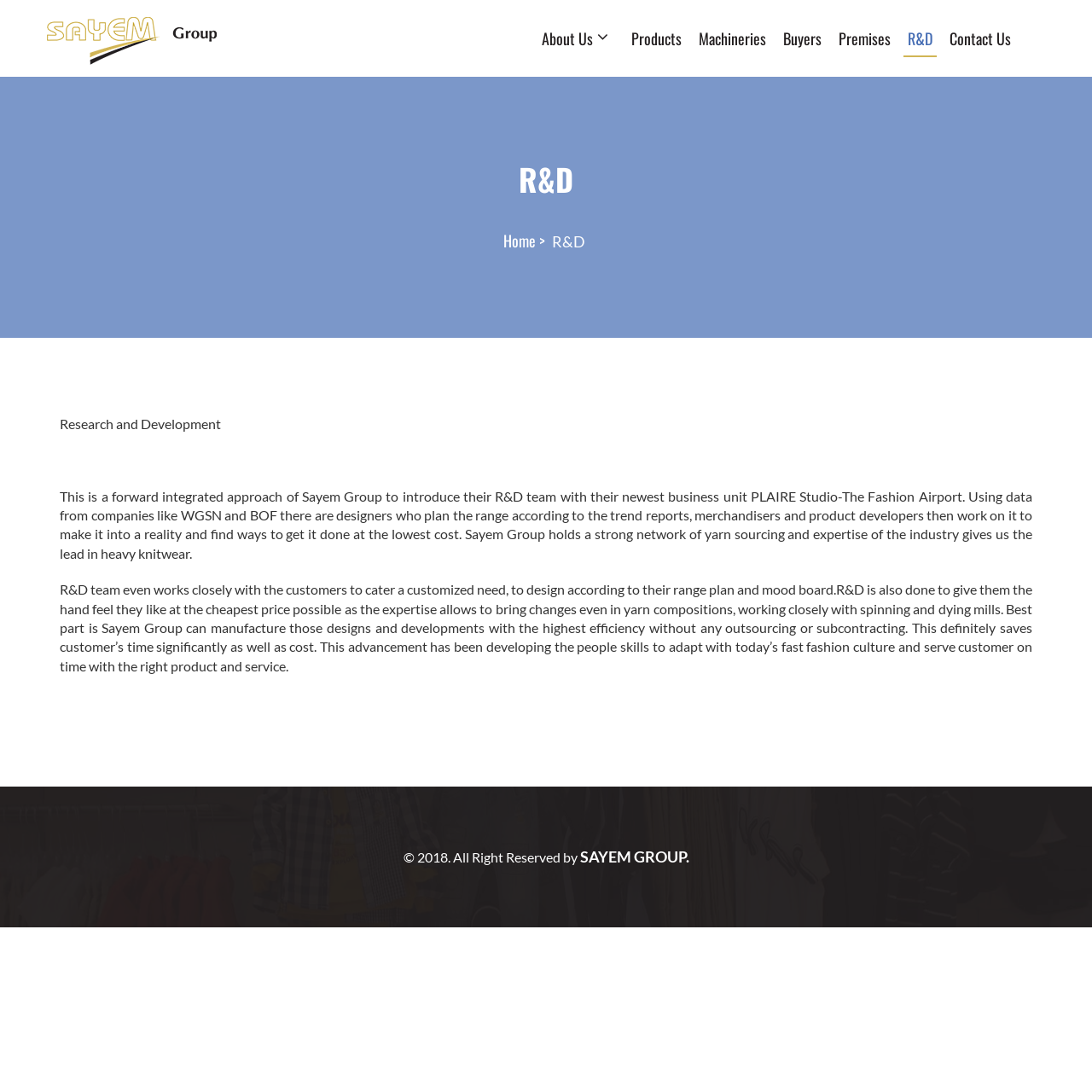What is the copyright year mentioned in the footer?
Analyze the image and deliver a detailed answer to the question.

The copyright year mentioned in the footer section of the webpage is 2018, as indicated by the StaticText element with the text '© 2018. All Right Reserved by SAYEM GROUP.'